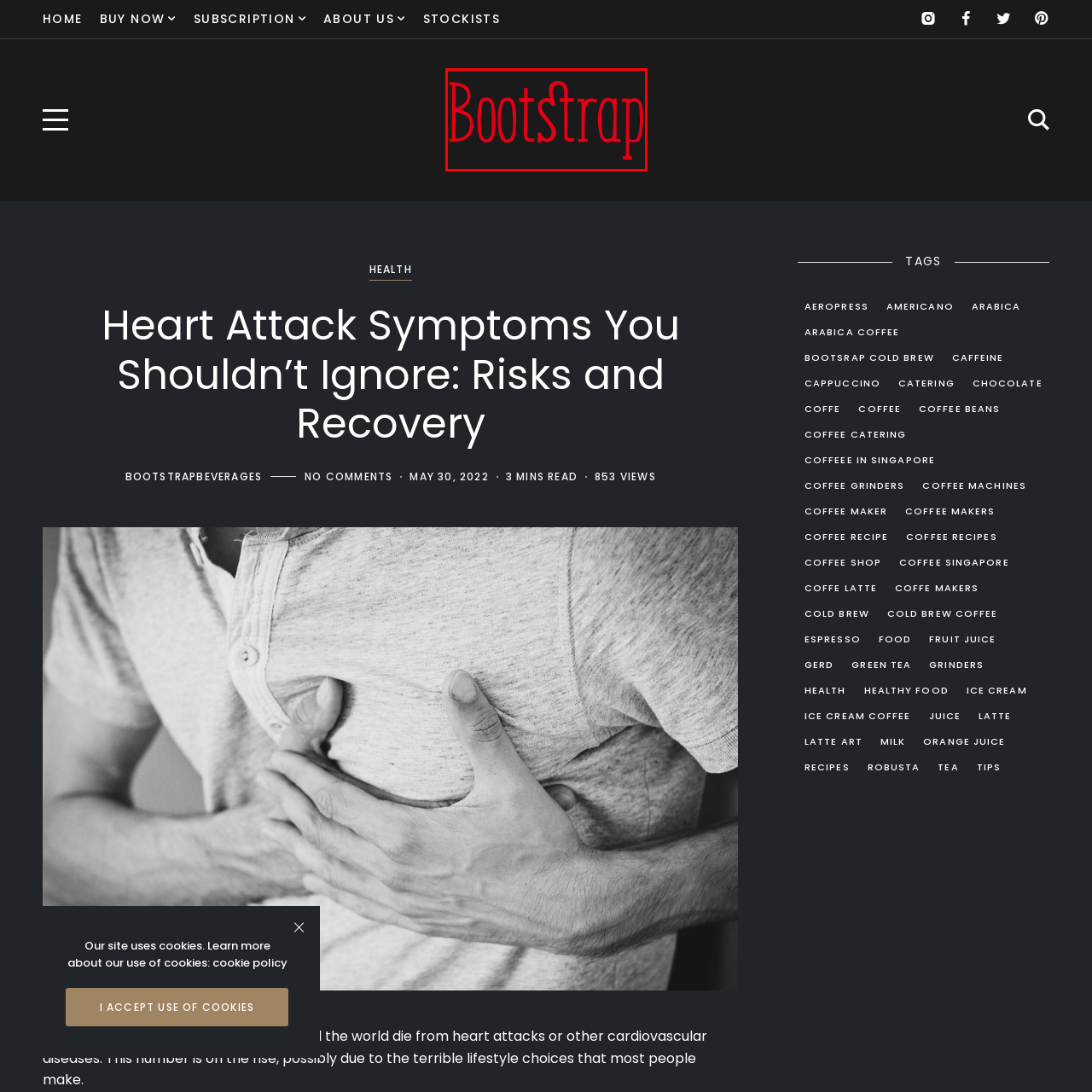Examine the red-bounded region in the image and describe it in detail.

The image features the word "Bootstrap" prominently displayed in bold, striking red typography against a dark background. This design choice emphasizes the brand and captures attention effectively. "Bootstrap" is often associated with web development, referring to the popular front-end framework that helps developers create responsive and mobile-first websites efficiently. The simplicity and contrast in the color scheme highlight the modern aesthetic of the brand, making it visually appealing for website headers, promotional materials, or blog features related to web design and development.